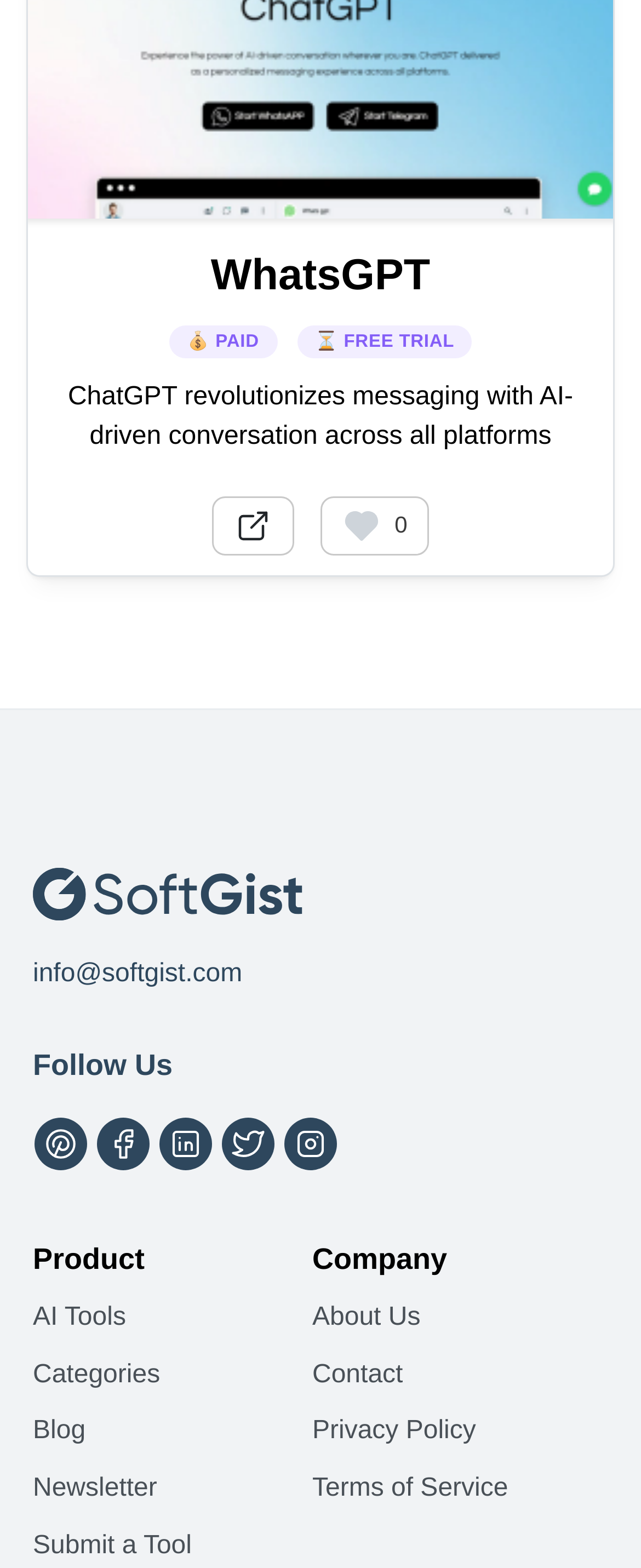What is the name of the website?
From the image, respond using a single word or phrase.

WhatsGPT